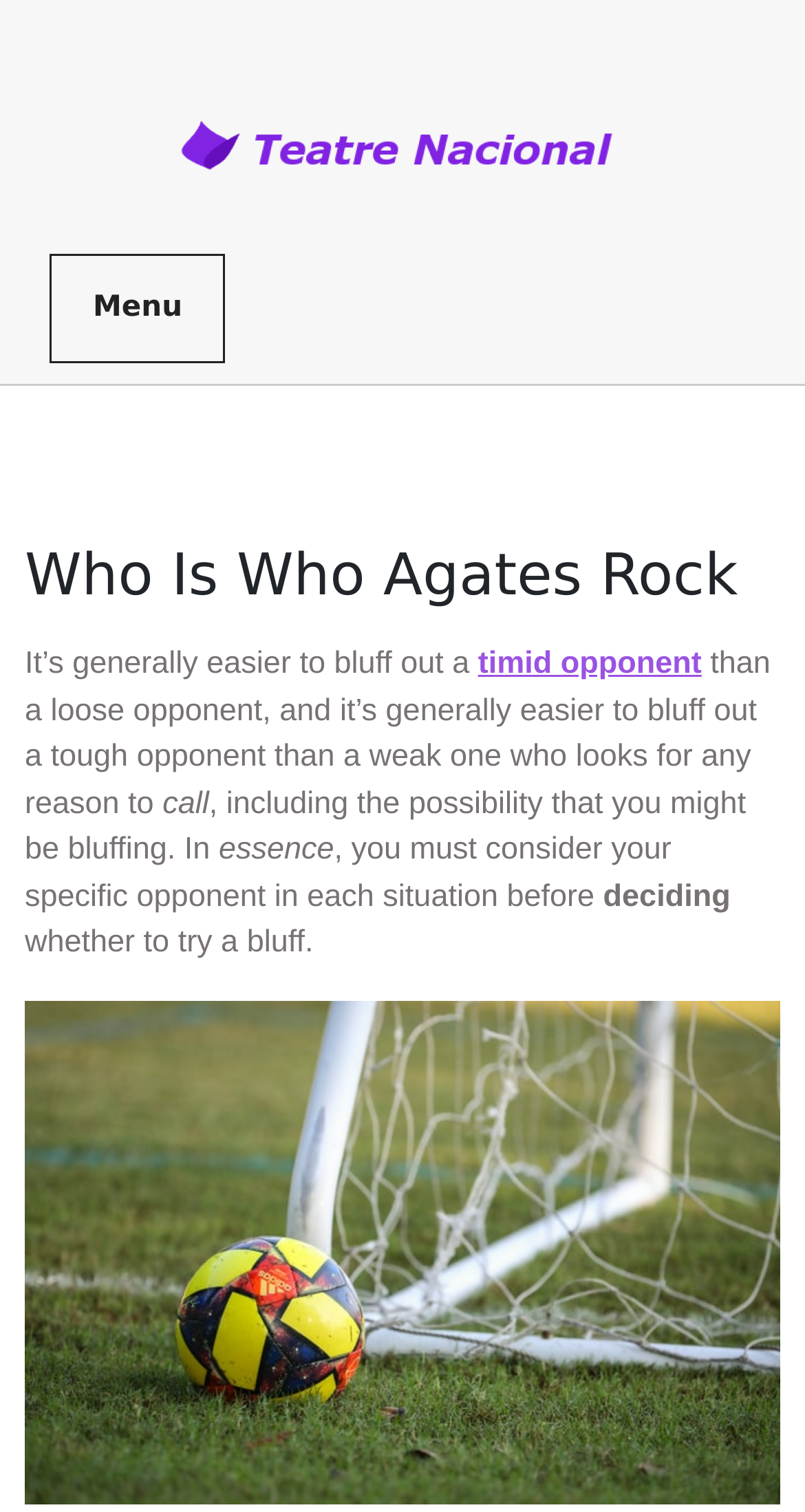Locate the bounding box of the UI element described by: "Menu" in the given webpage screenshot.

[0.062, 0.168, 0.28, 0.24]